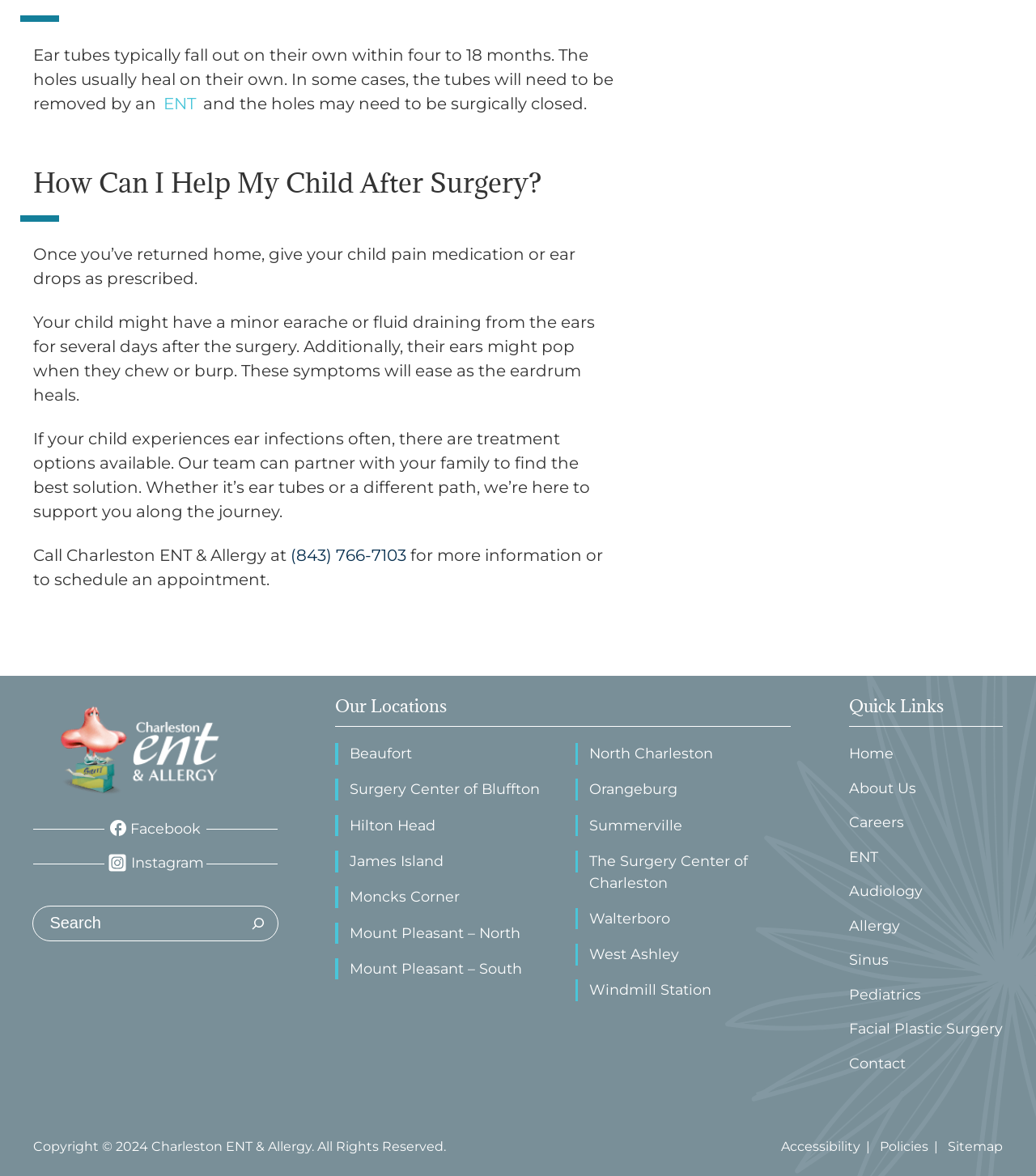How many locations are listed on the webpage?
Can you provide a detailed and comprehensive answer to the question?

The webpage lists multiple locations, including Beaufort, Surgery Center of Bluffton, Hilton Head, James Island, Moncks Corner, Mount Pleasant – North, Mount Pleasant – South, North Charleston, Orangeburg, Summerville, The Surgery Center of Charleston, Walterboro, West Ashley, and Windmill Station, totaling 15 locations.